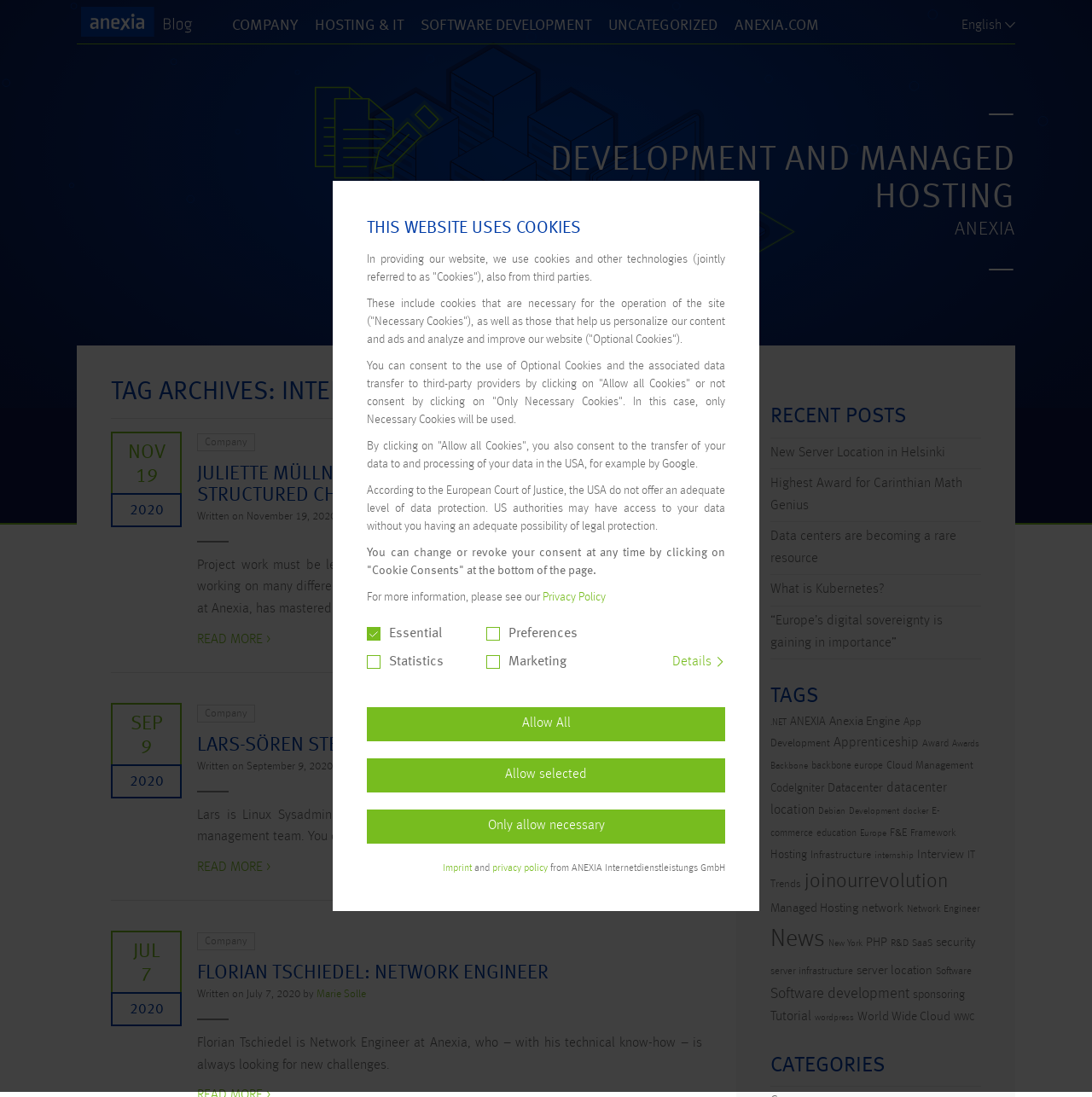Construct a thorough caption encompassing all aspects of the webpage.

The webpage is an archive of interviews on the ANEXIA Blog. At the top, there are several links to different categories, including COMPANY, HOSTING & IT, SOFTWARE DEVELOPMENT, and UNCATEGORIZED. Below these links, there is a heading "TAG ARCHIVES: INTERVIEW" followed by a horizontal separator.

The main content of the page is a list of interview articles, each with a heading, a brief summary, and a "READ MORE" link. The articles are arranged in a vertical column, with each article separated by a horizontal separator. The headings of the articles are "JULIETTE MÜLLNER: ORGANIZATIONAL TALENT WITH STRUCTURED CHAOS", "LARS-SÖREN STECK: LINUX SYSADMIN", and "FLORIAN TSCHIEDEL: NETWORK ENGINEER". Each article has a brief summary and a "READ MORE" link.

To the right of the main content, there are two columns of links. The top column is headed "RECENT POSTS" and lists several article titles, including "New Server Location in Helsinki" and "What is Kubernetes?". The bottom column is headed "TAGS" and lists various tags, including ".NET", "ANEXIA", "App Development", and "Cloud Management", each with a number of items in parentheses.

At the very top of the page, there is a link to "ANEXIA.COM" and a language selection option with the text "English".